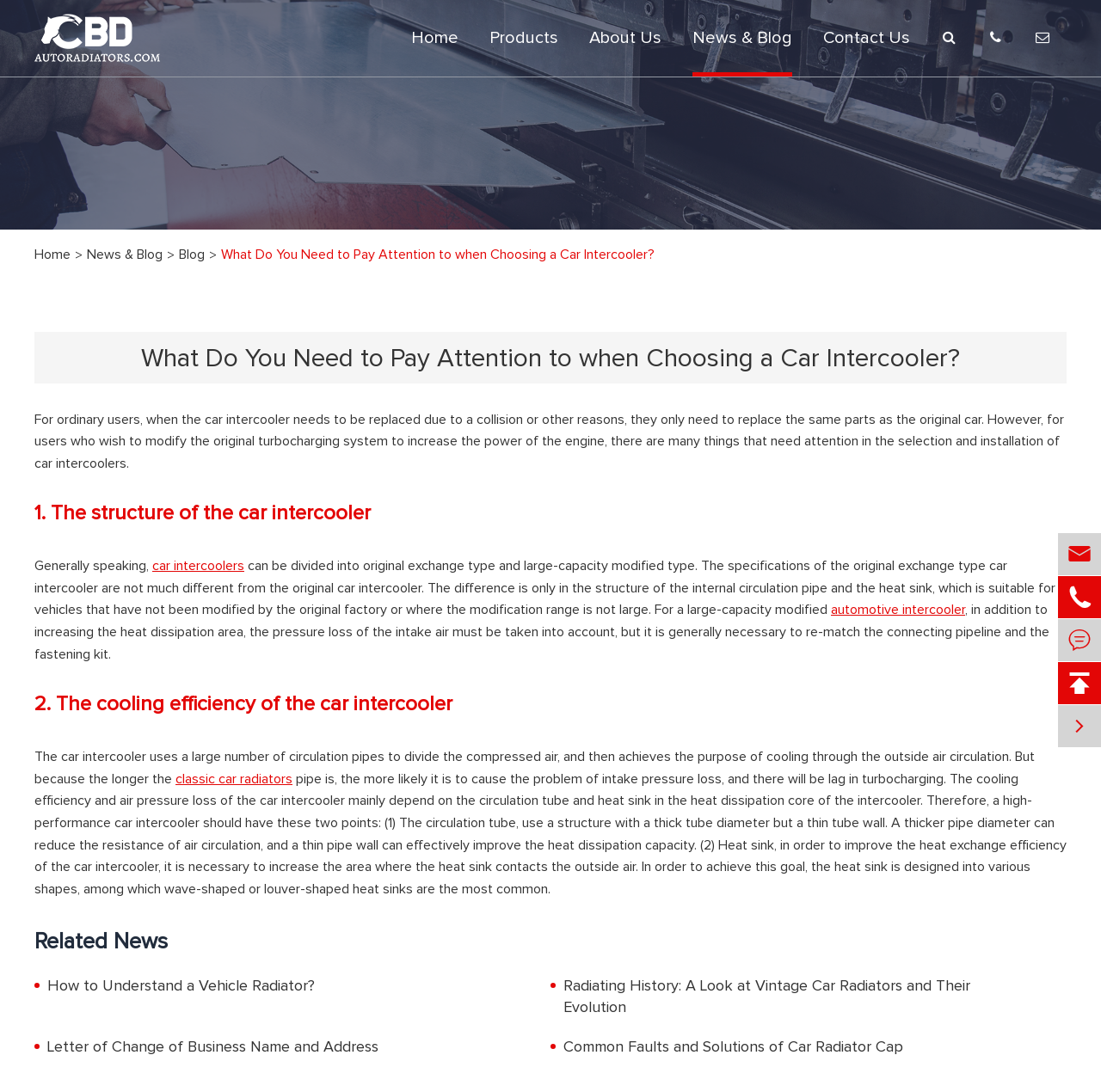What is the purpose of increasing the heat dissipation area of the car intercooler?
By examining the image, provide a one-word or phrase answer.

To improve cooling efficiency